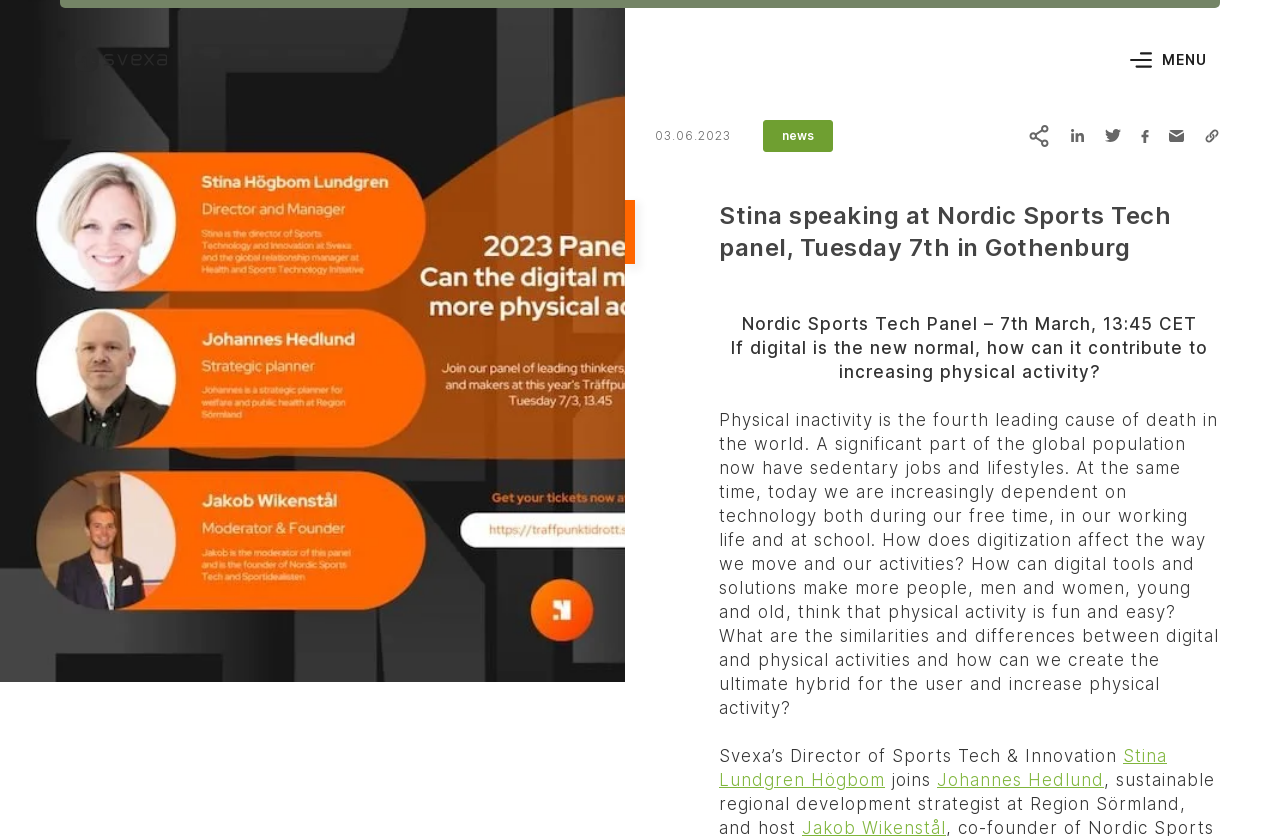What is the date of the Nordic Sports Tech panel? From the image, respond with a single word or brief phrase.

03.06.2023